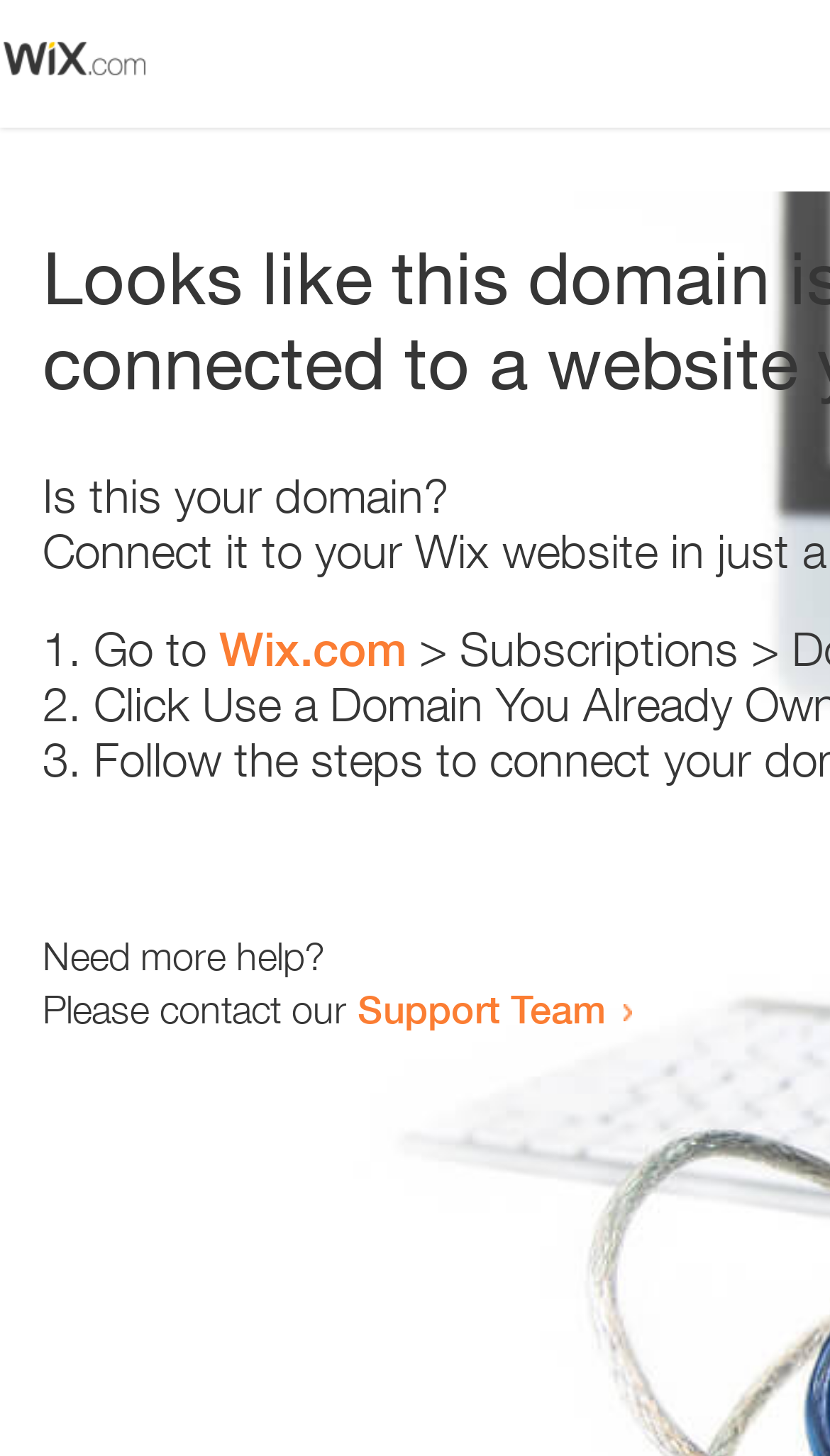What is the website suggested to visit?
Refer to the image and give a detailed answer to the question.

The webpage suggests visiting 'Wix.com' as part of the steps to resolve the issue, implying that this website is relevant to the problem at hand.